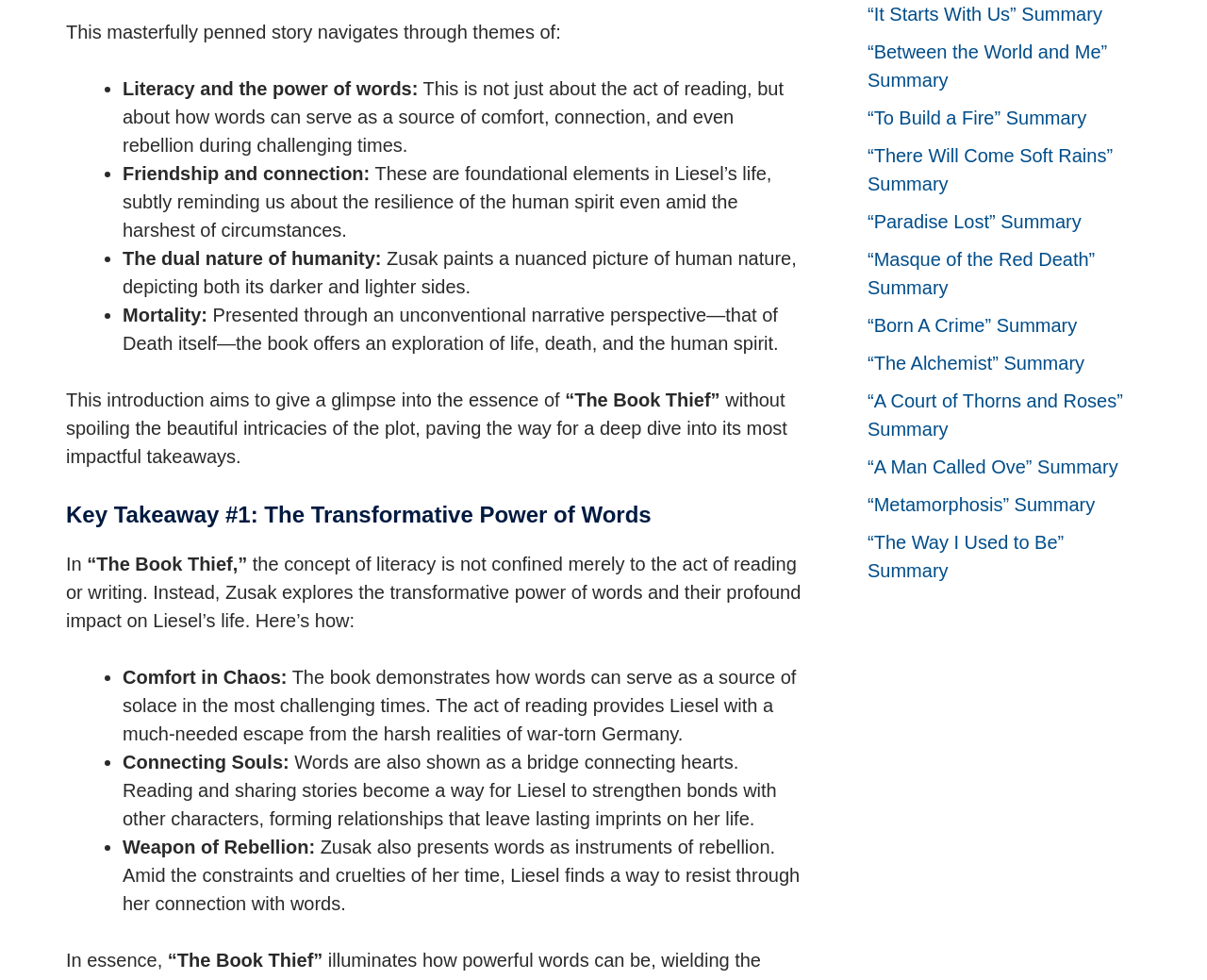Using the webpage screenshot and the element description “Metamorphosis” Summary, determine the bounding box coordinates. Specify the coordinates in the format (top-left x, top-left y, bottom-right x, bottom-right y) with values ranging from 0 to 1.

[0.719, 0.505, 0.907, 0.526]